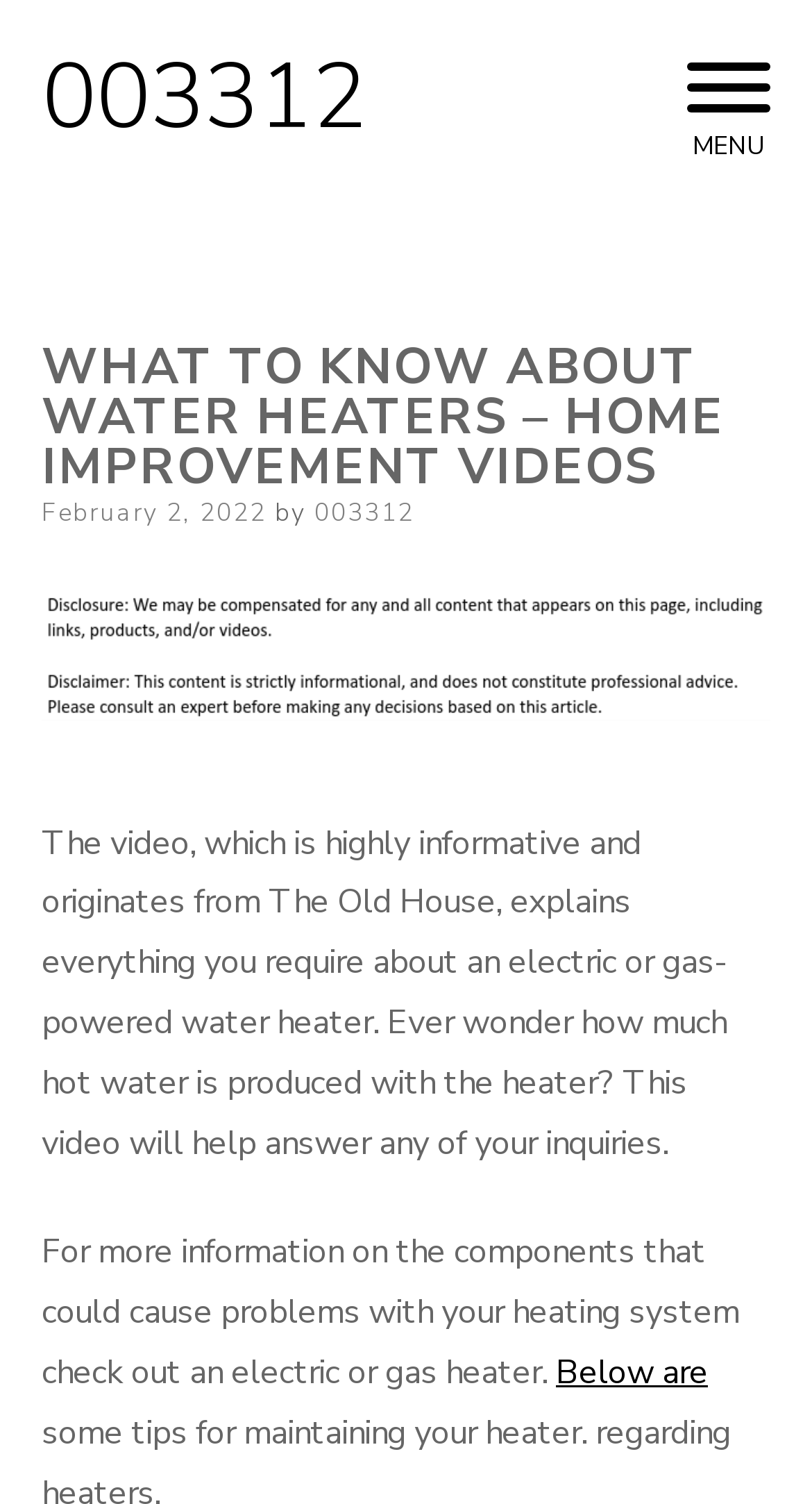When was the video posted?
We need a detailed and exhaustive answer to the question. Please elaborate.

The video posting date is mentioned as February 2, 2022, which can be found in the video description section.